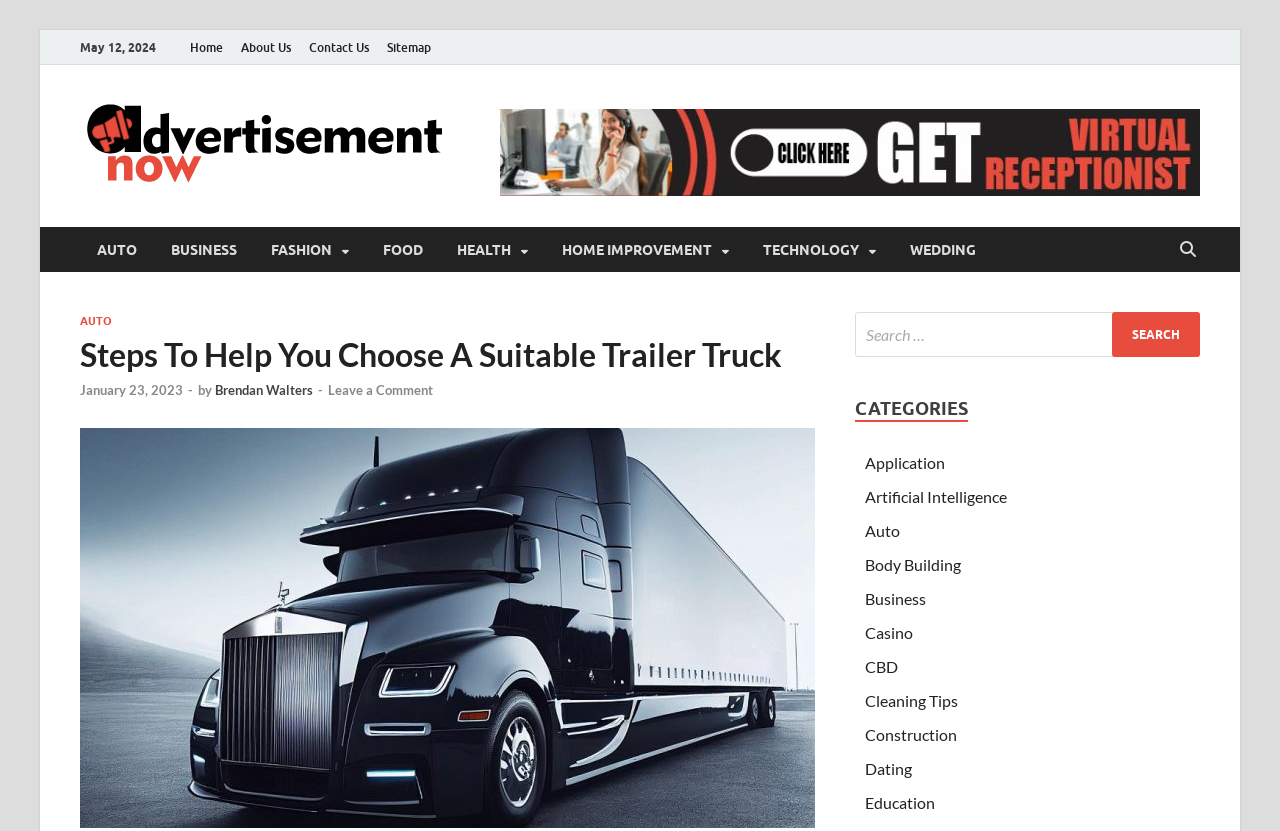What is the date displayed at the top of the webpage?
Please provide a comprehensive answer to the question based on the webpage screenshot.

I found the date by looking at the top of the webpage, where I saw a static text element with the content 'May 12, 2024'.